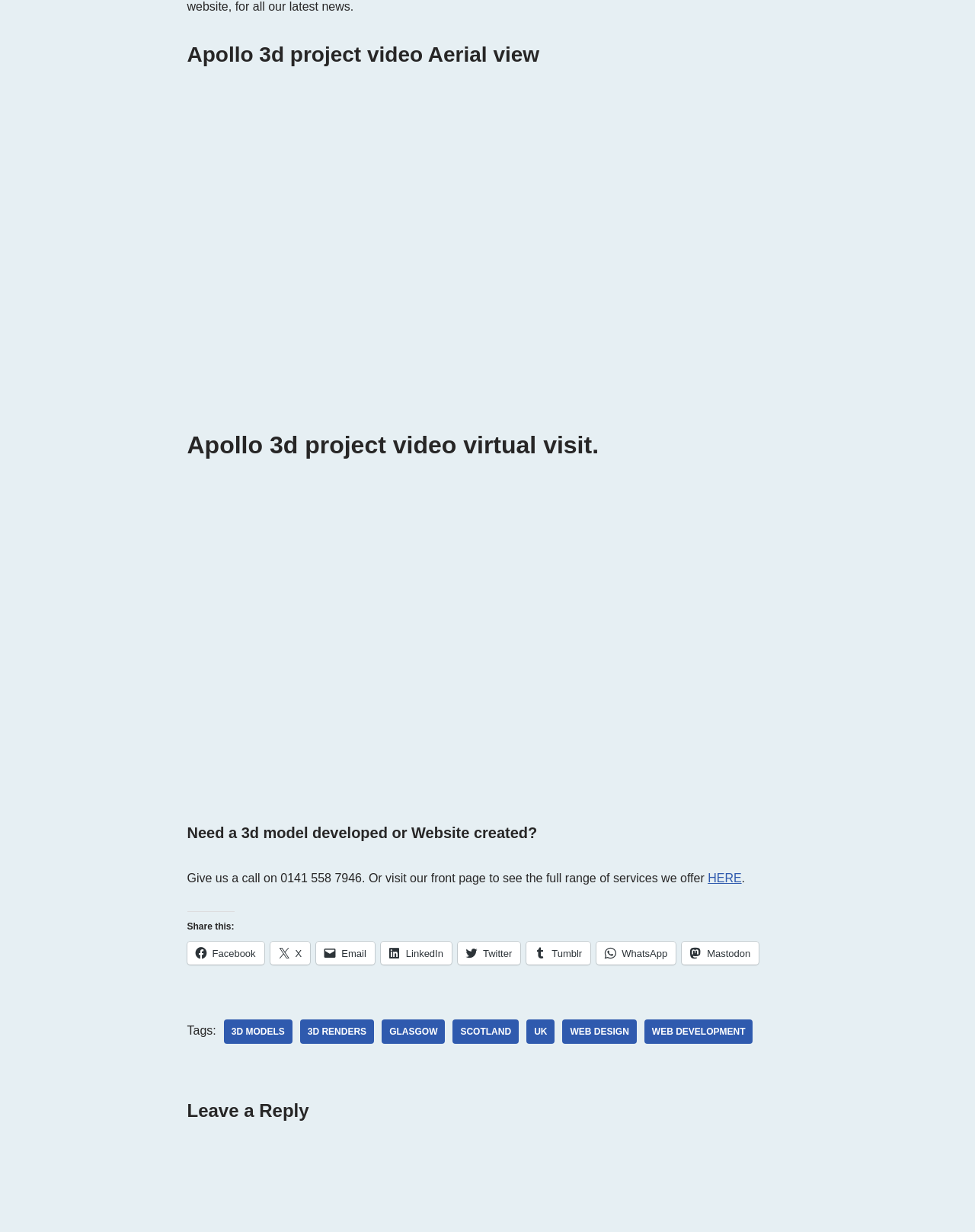Identify the bounding box coordinates for the element you need to click to achieve the following task: "Give us a call". Provide the bounding box coordinates as four float numbers between 0 and 1, in the form [left, top, right, bottom].

[0.192, 0.708, 0.726, 0.718]